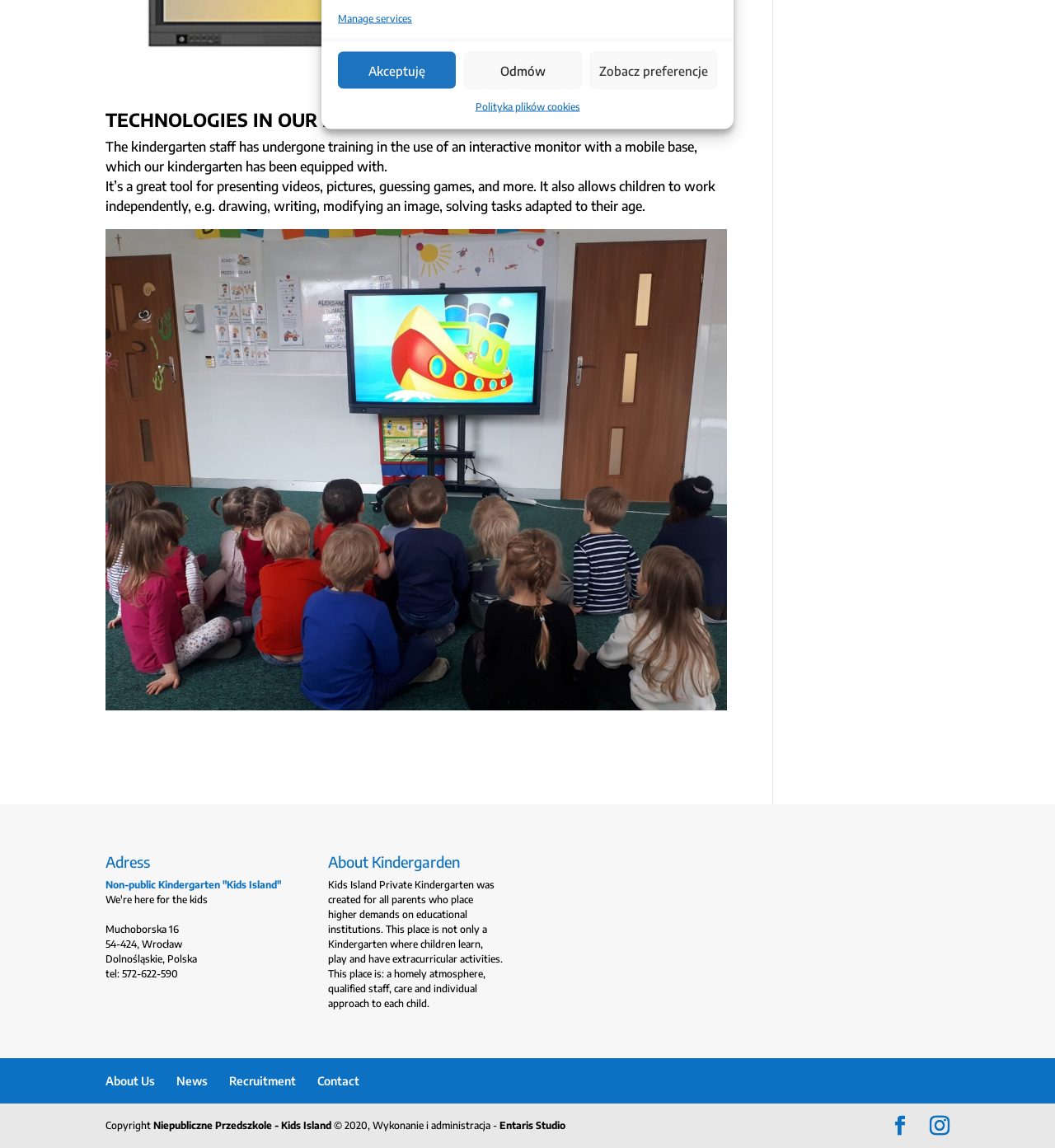Based on the description "Akceptuję", find the bounding box of the specified UI element.

[0.32, 0.045, 0.432, 0.077]